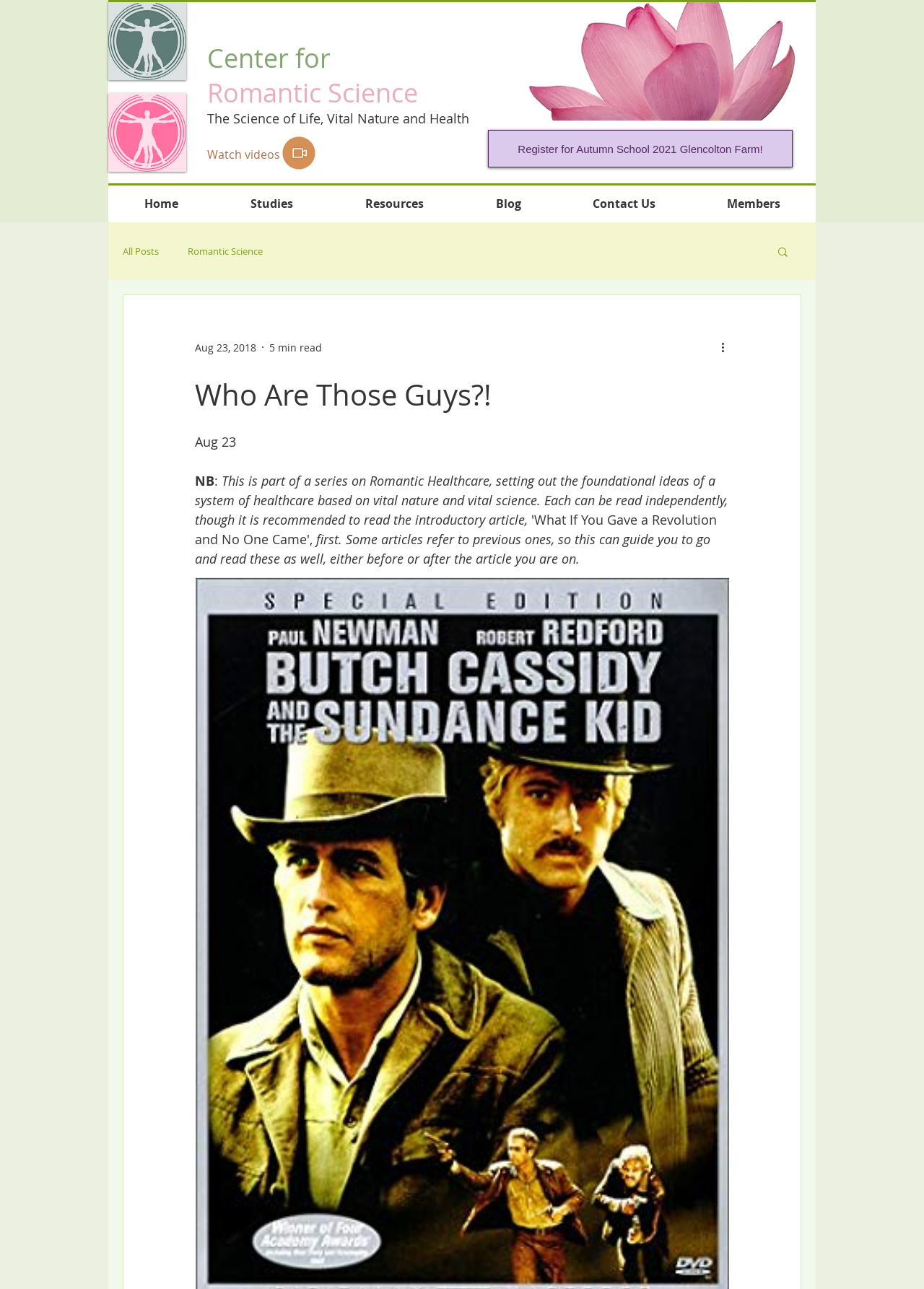What is the name of the center?
Provide a short answer using one word or a brief phrase based on the image.

Center for Romantic Science